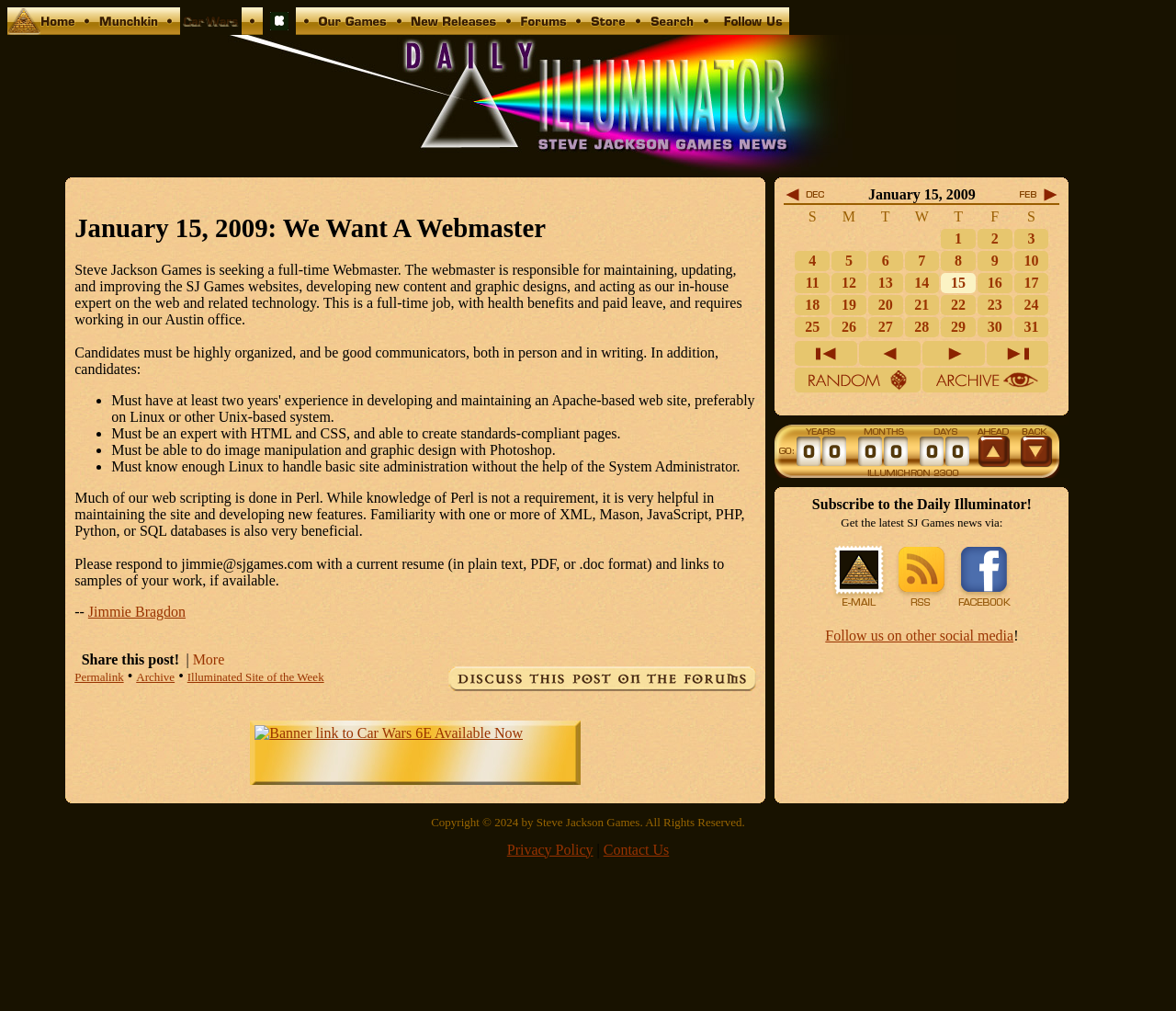Locate the bounding box coordinates of the clickable area to execute the instruction: "Discuss this post on the forums". Provide the coordinates as four float numbers between 0 and 1, represented as [left, top, right, bottom].

[0.382, 0.671, 0.643, 0.686]